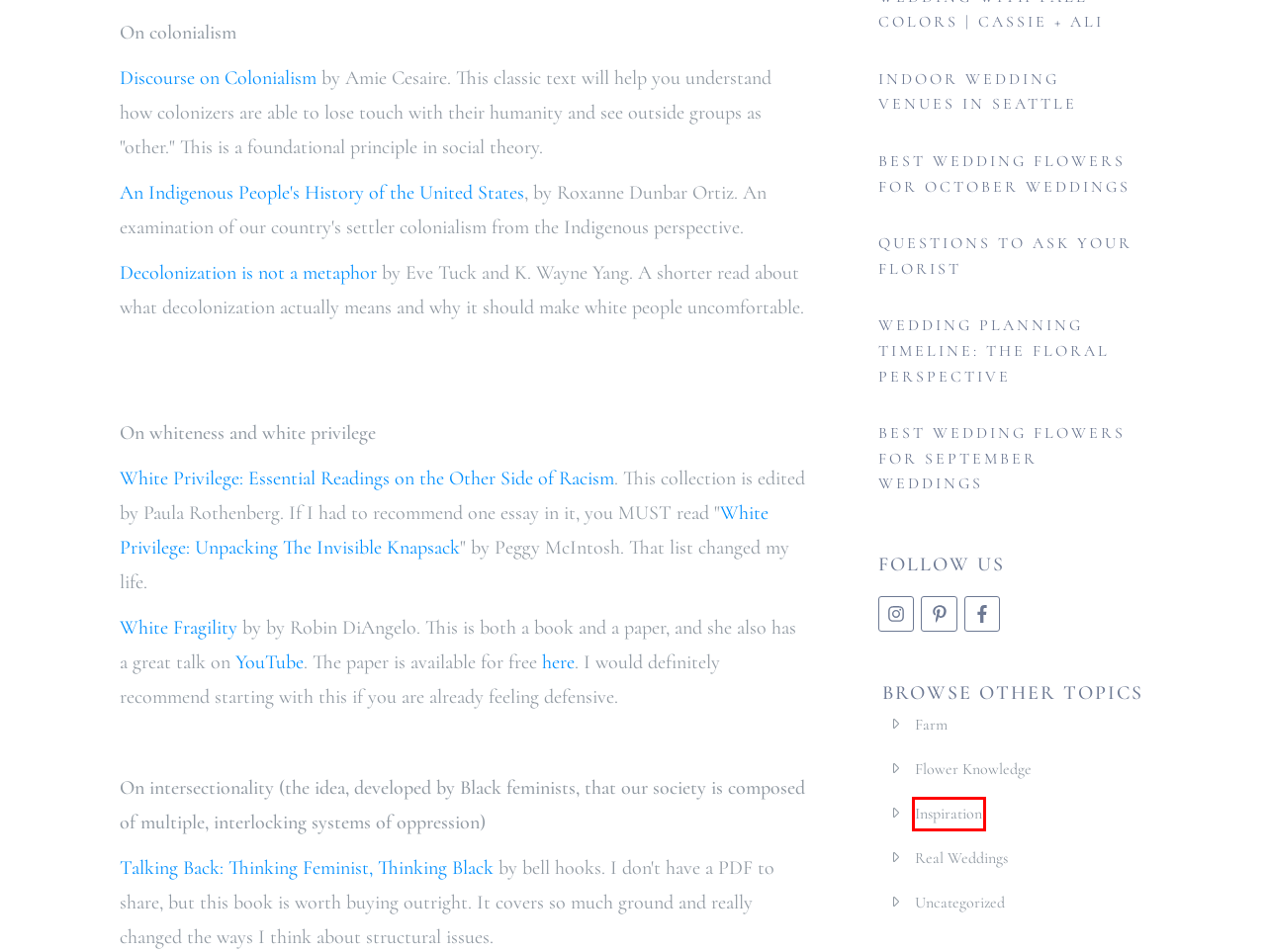You are presented with a screenshot of a webpage containing a red bounding box around an element. Determine which webpage description best describes the new webpage after clicking on the highlighted element. Here are the candidates:
A. Uncategorized Archives - Folk Art Flowers
B. Flower Knowledge Archives - Folk Art Flowers
C. Questions to Ask a Wedding Florist - Bloom Poet
D. Indoor Wedding Venues in Seattle - Bloom Poet
E. Wedding Planning Timeline: the Floral Perspective - Folk Art Flowers
F. Inspiration Archives - Folk Art Flowers
G. Farm Archives - Folk Art Flowers
H. Best Wedding Flowers for October Weddings - Folk Art Flowers

F